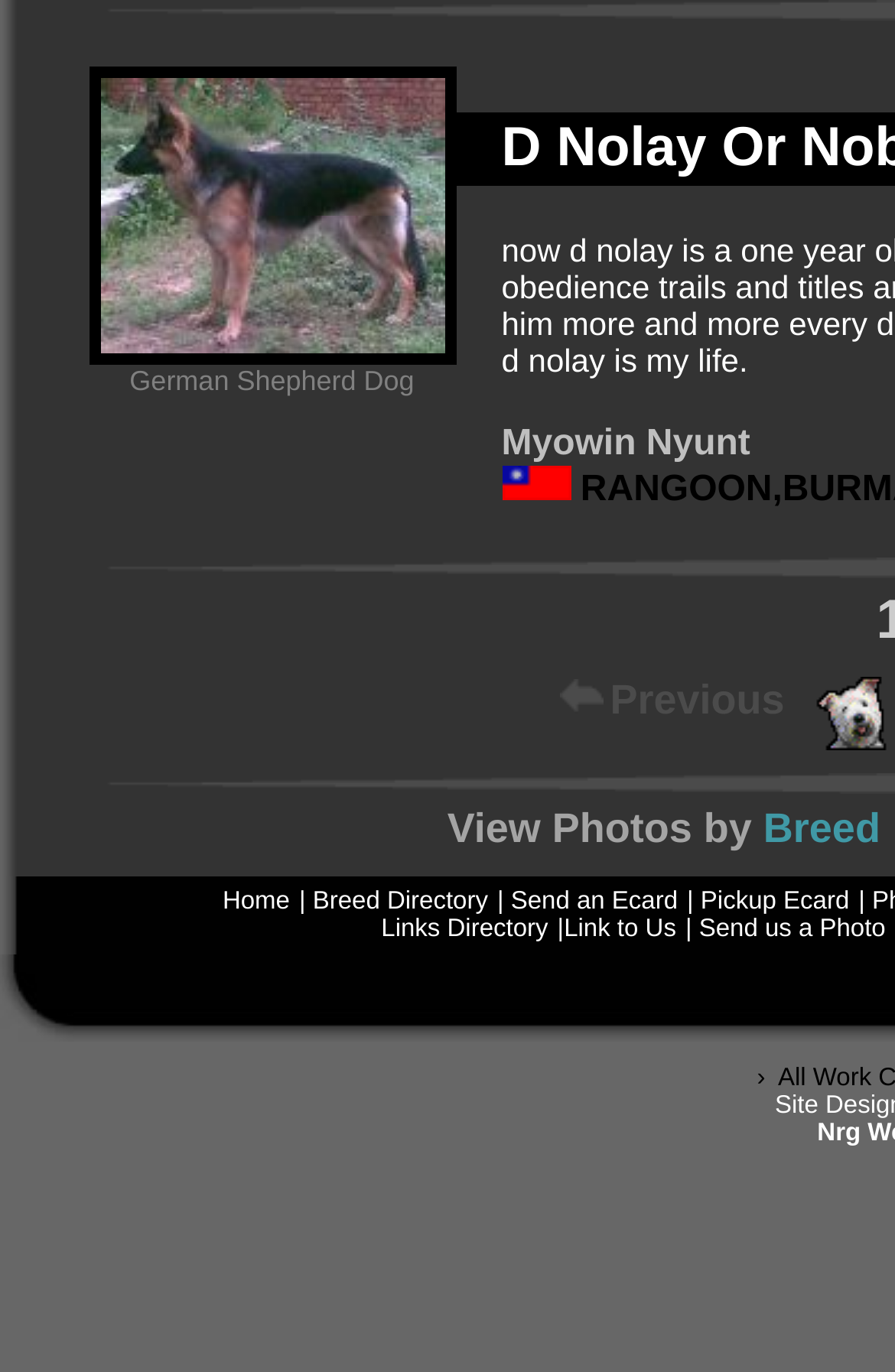Provide your answer in one word or a succinct phrase for the question: 
What is the purpose of the 'Register for Free!' button?

To register for free